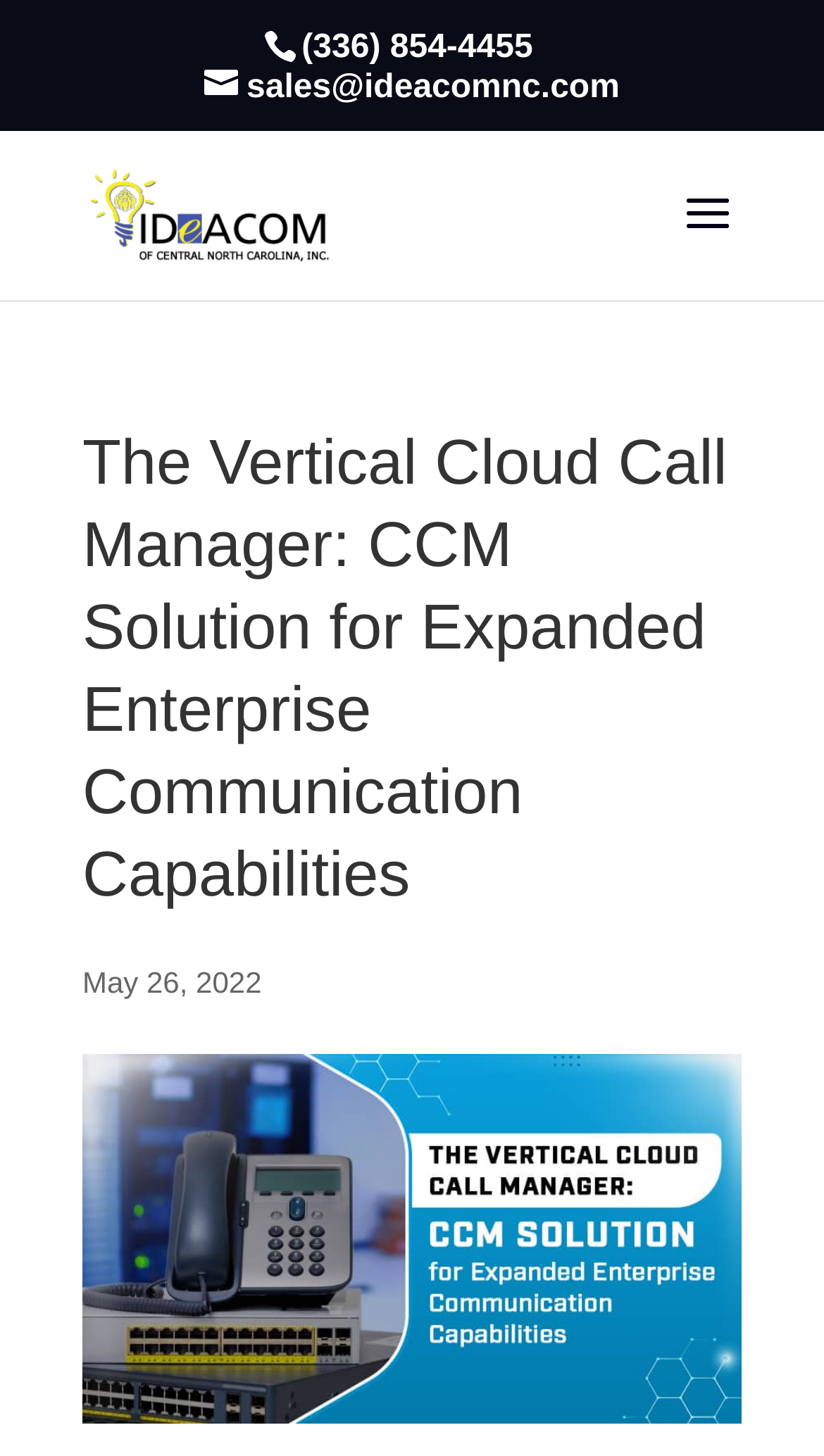Find the coordinates for the bounding box of the element with this description: "alt="Ideacom® NC"".

[0.11, 0.132, 0.403, 0.159]